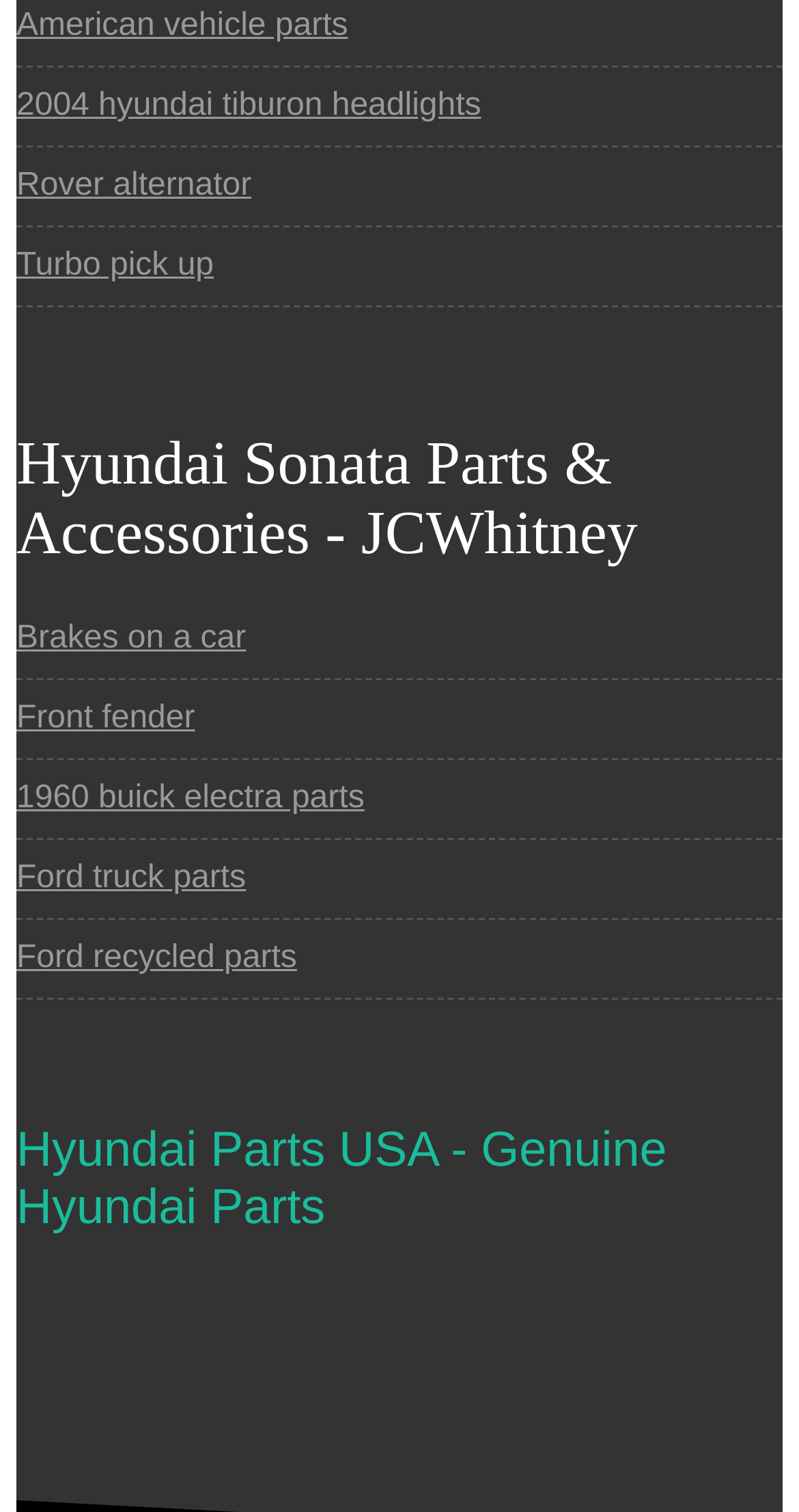Specify the bounding box coordinates for the region that must be clicked to perform the given instruction: "Click on SEE DETAILS".

[0.119, 0.625, 0.943, 0.68]